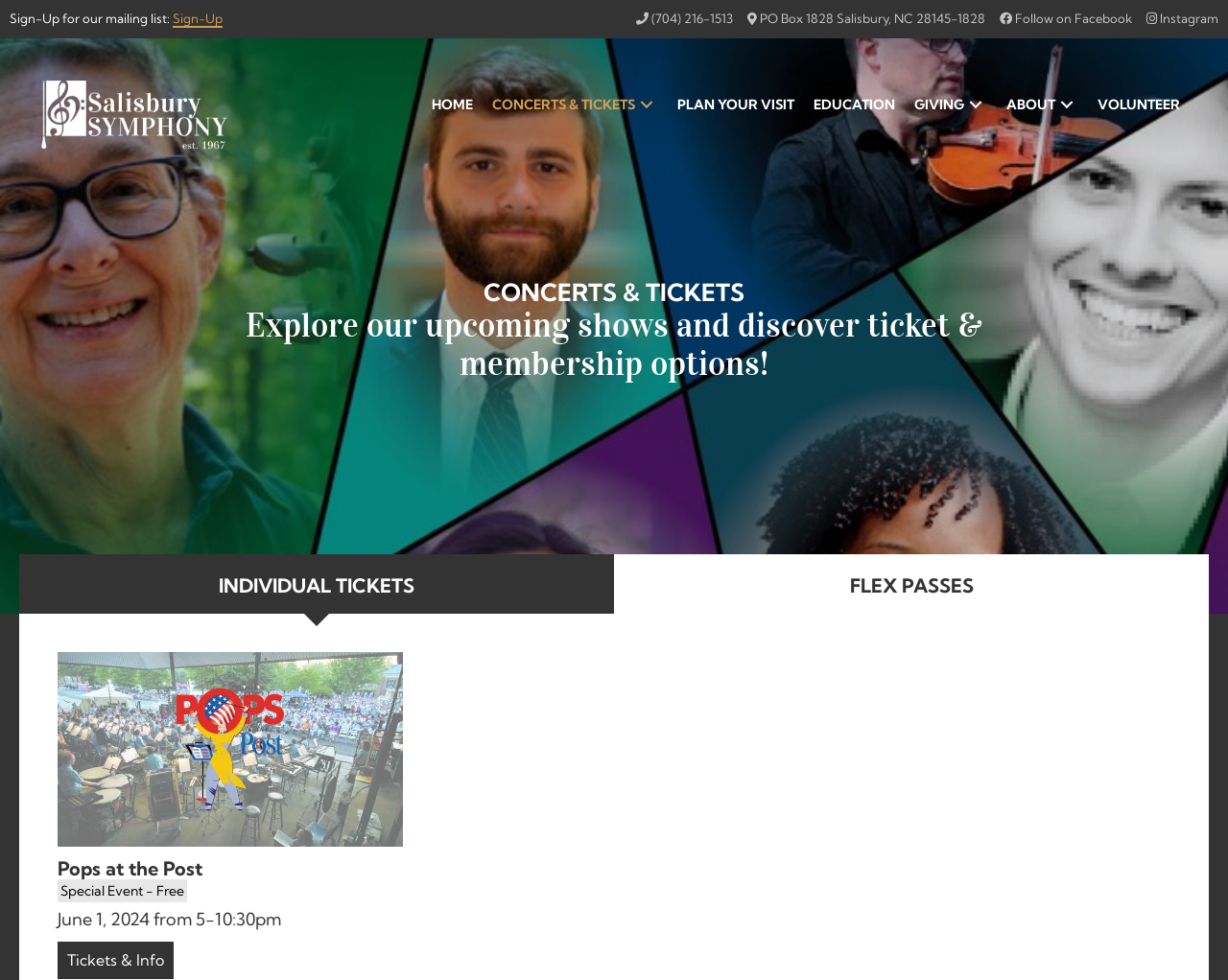Identify the webpage's primary heading and generate its text.

CONCERTS & TICKETS
Explore our upcoming shows and discover ticket & membership options!